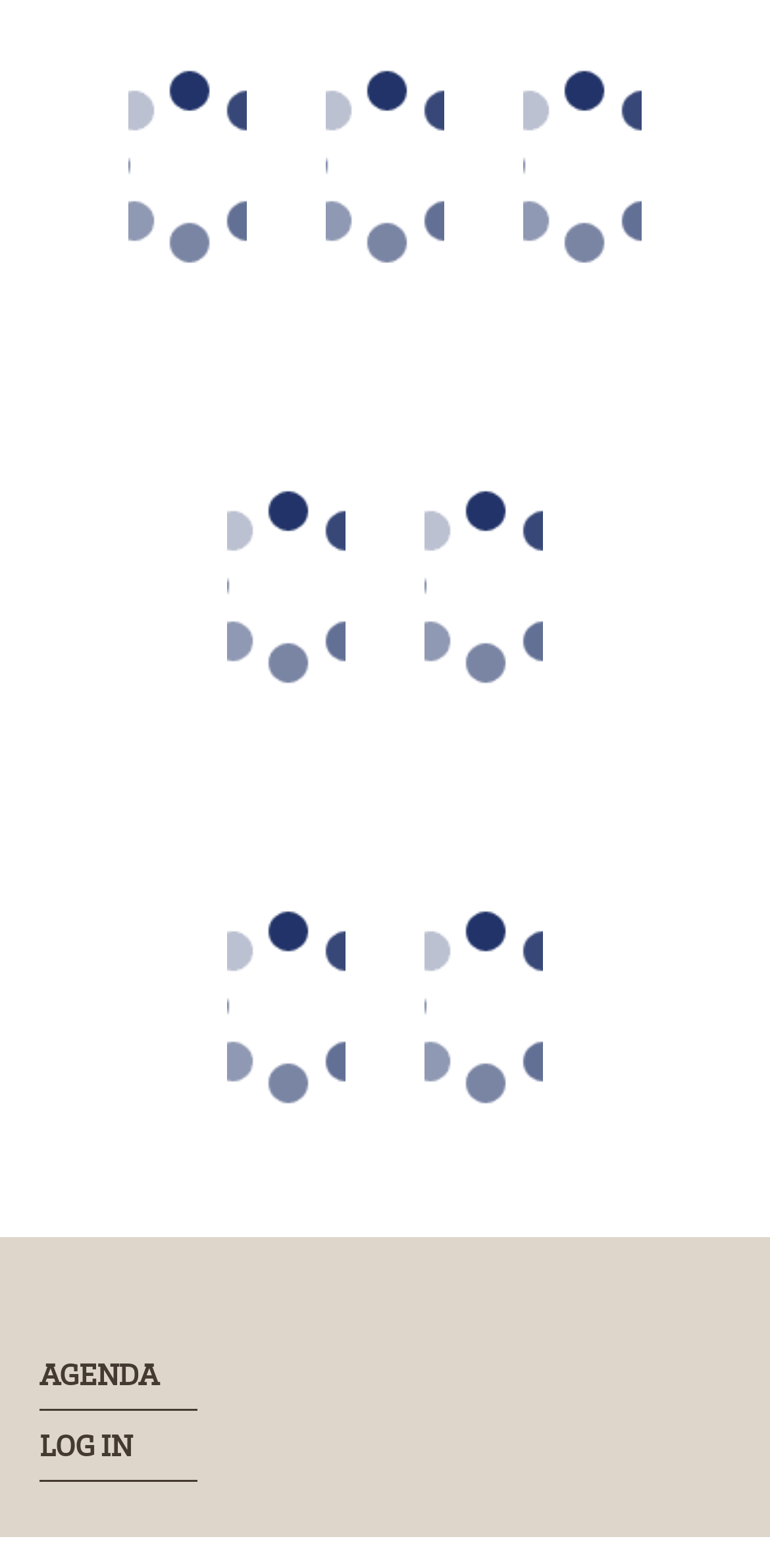Can you look at the image and give a comprehensive answer to the question:
What is the image 'Investir l'avenir' for?

The image 'Investir l'avenir' is likely used to represent a project or initiative related to the research institutions listed on the webpage, which may be focused on investing in the future or promoting development.